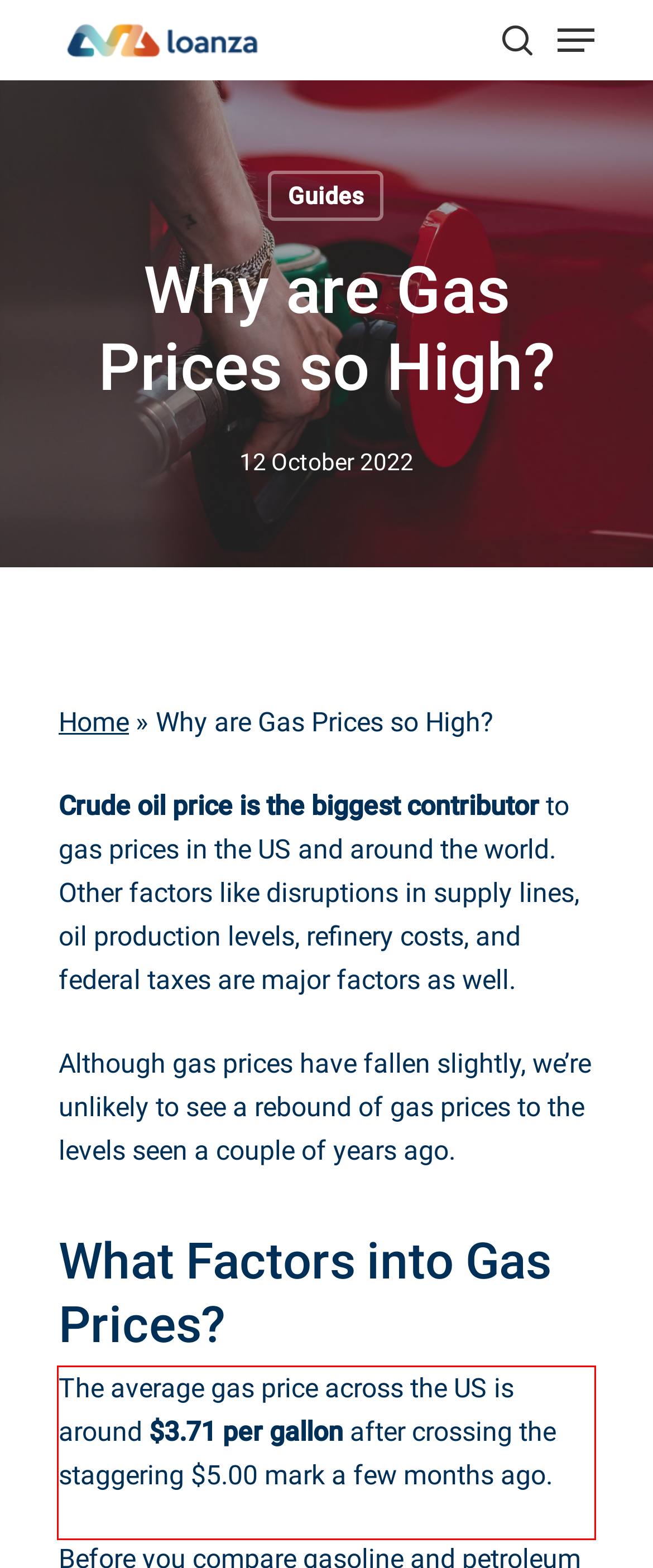Please recognize and transcribe the text located inside the red bounding box in the webpage image.

The average gas price across the US is around $3.71 per gallon after crossing the staggering $5.00 mark a few months ago.